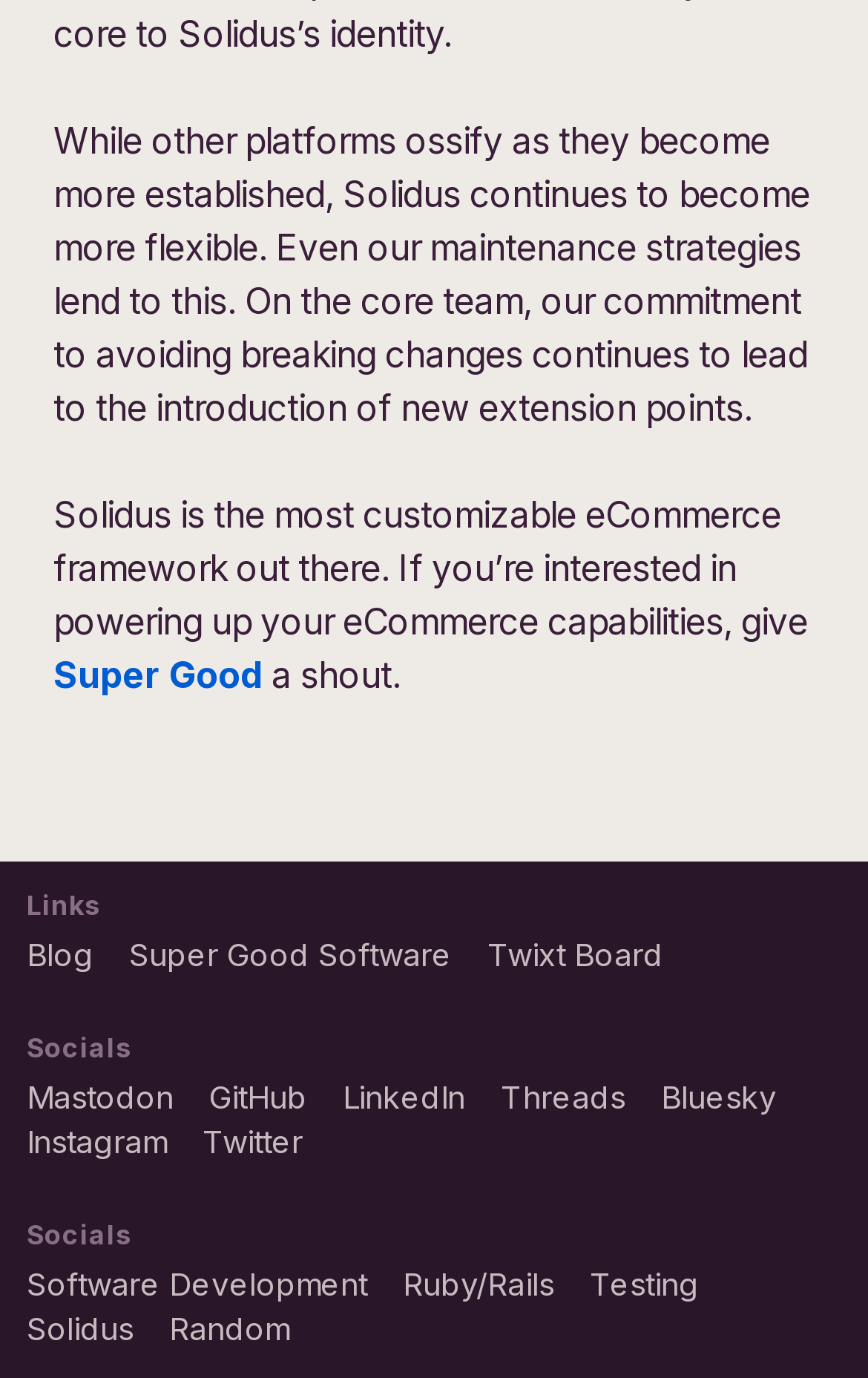What is the tone of the text?
Based on the image, give a concise answer in the form of a single word or short phrase.

Promotional